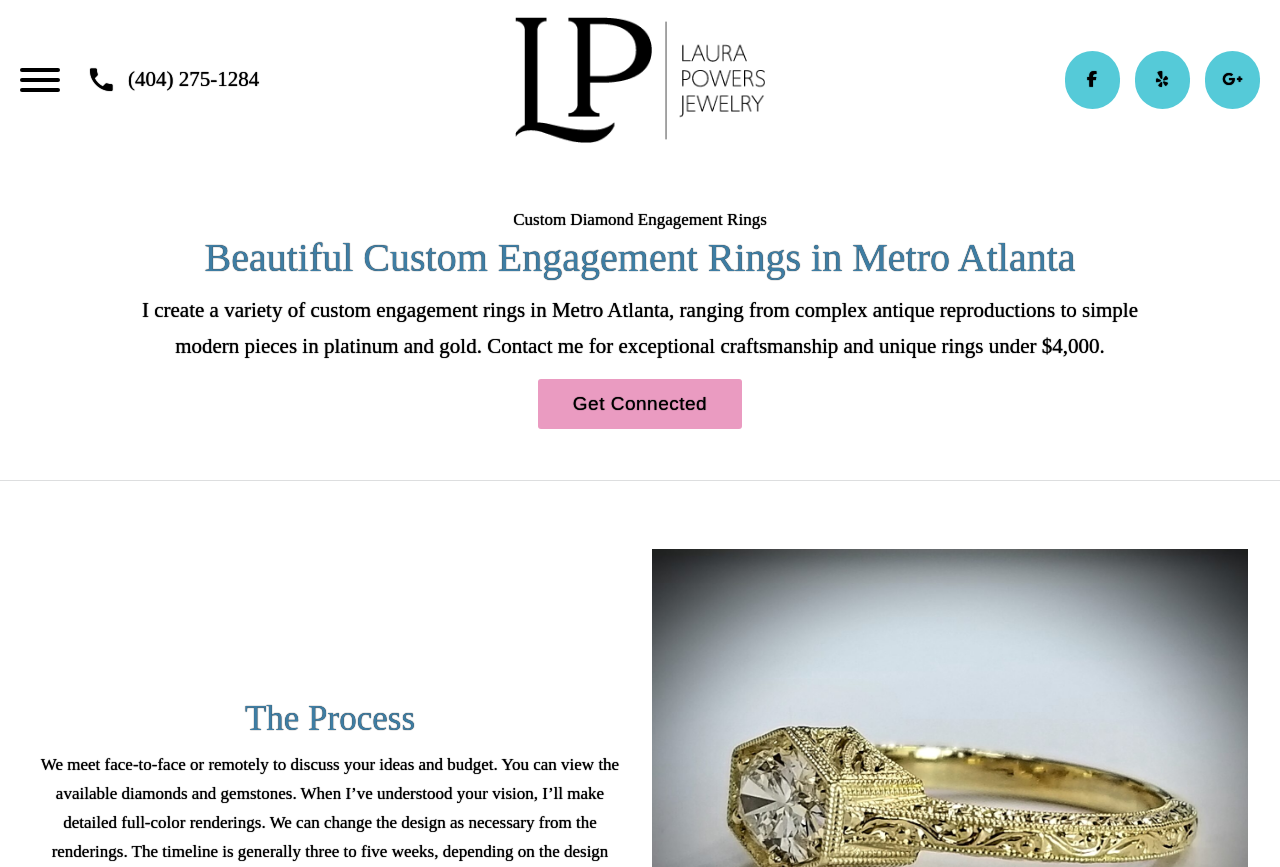What is the price range mentioned for custom engagement rings?
Please provide a single word or phrase in response based on the screenshot.

under $4,000